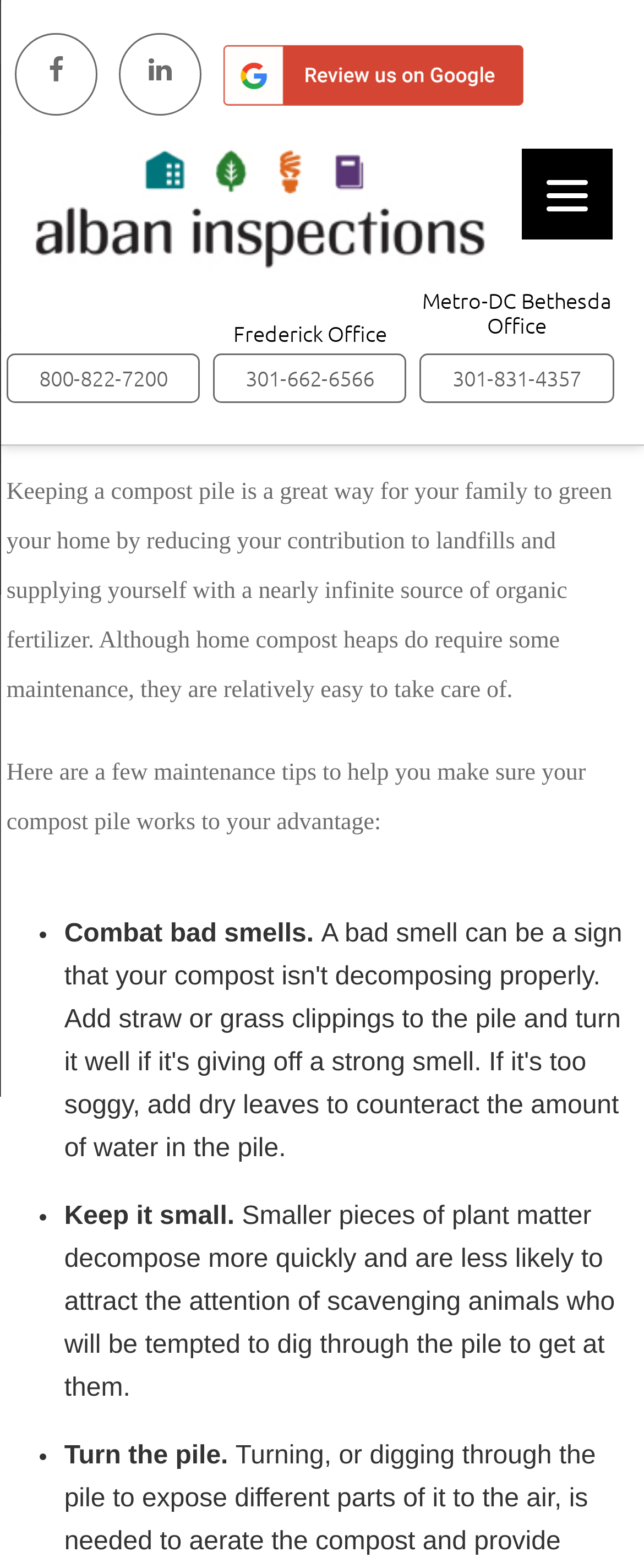What is the benefit of keeping compost piles small?
Please analyze the image and answer the question with as much detail as possible.

According to the webpage, keeping compost piles small makes them less likely to attract the attention of scavenging animals who will be tempted to dig through the pile to get at the plant matter.